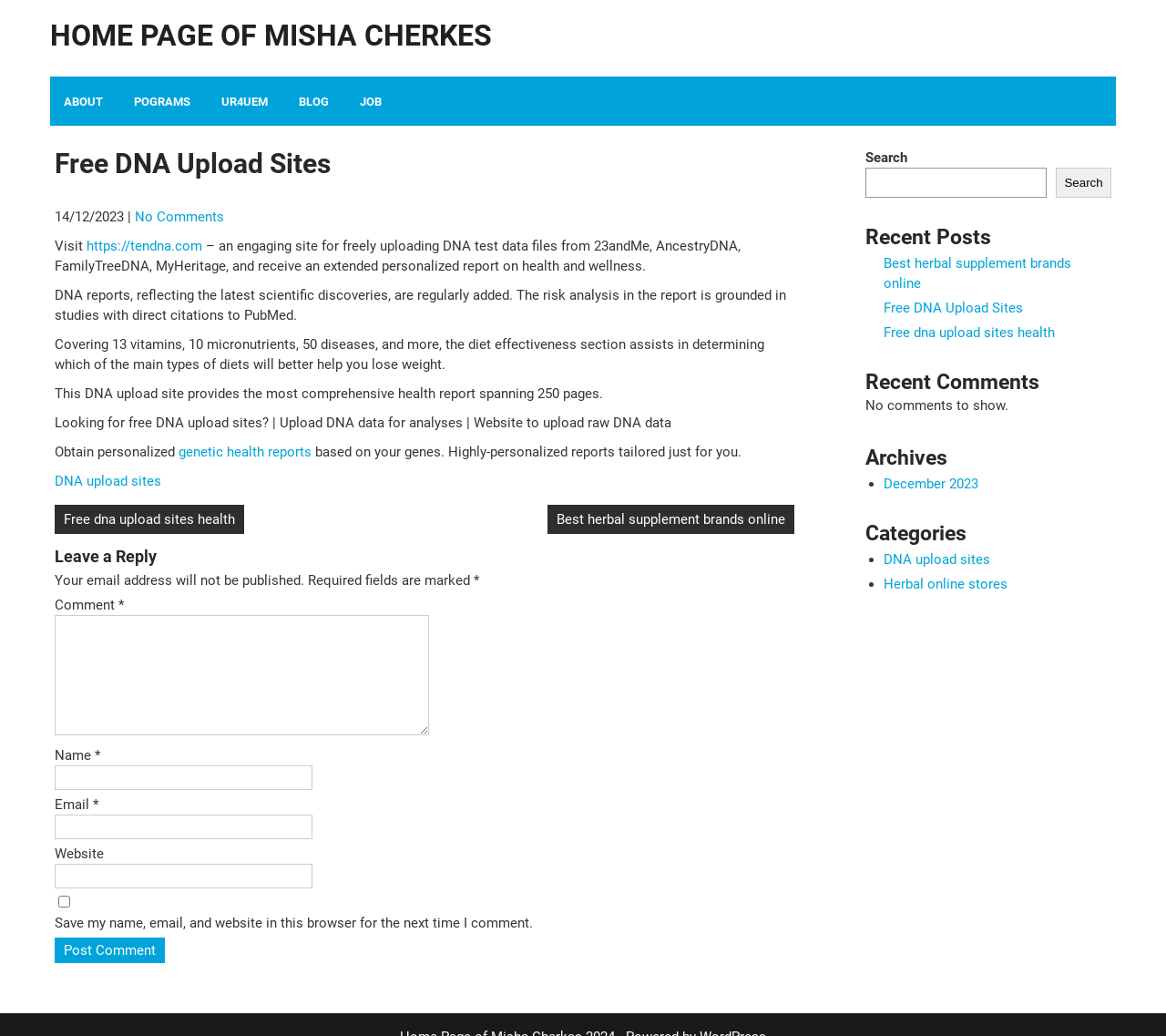Reply to the question below using a single word or brief phrase:
What is the name of the website author?

Misha Cherkes